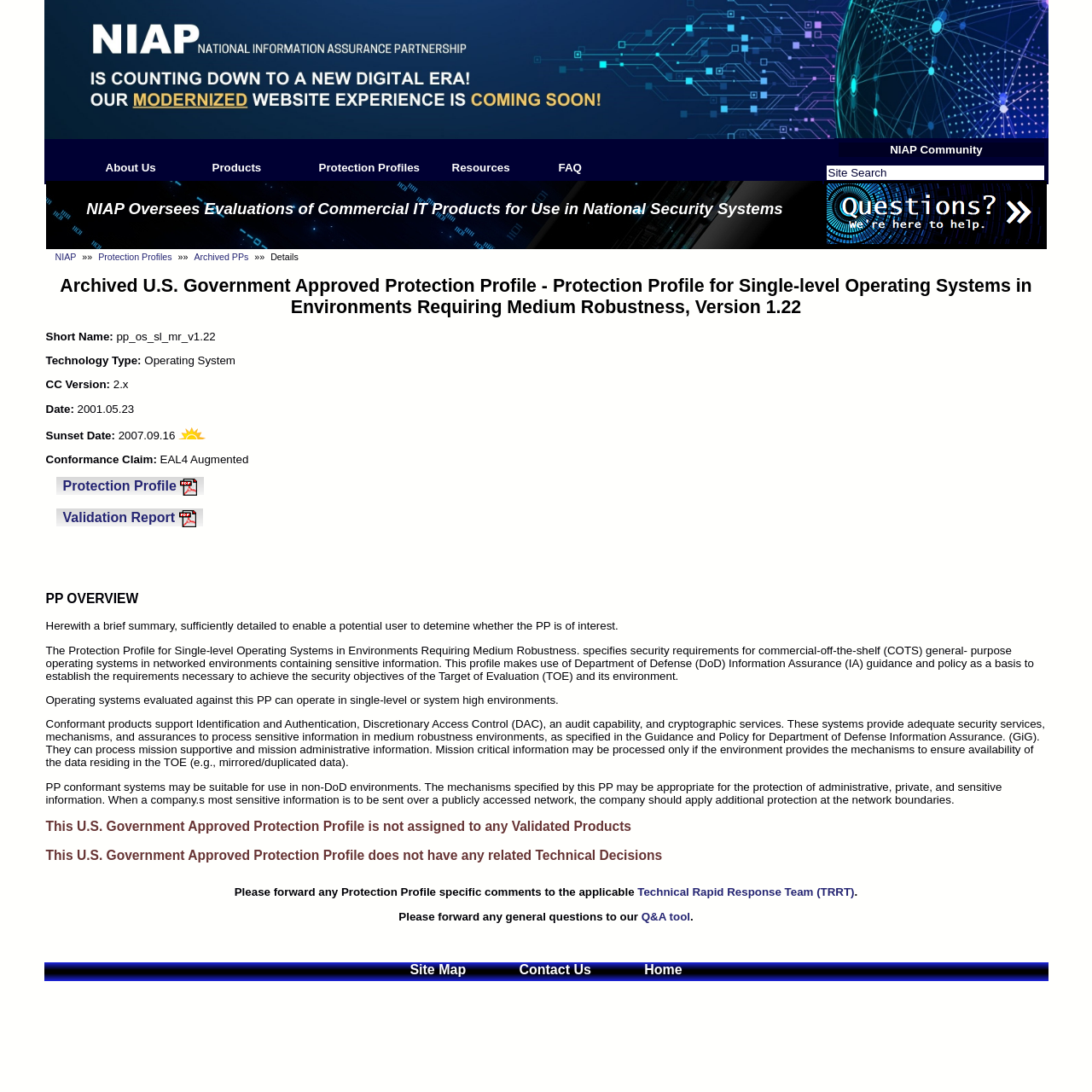Locate the bounding box coordinates of the area where you should click to accomplish the instruction: "Click on the 'Protection Profiles' link".

[0.291, 0.147, 0.389, 0.159]